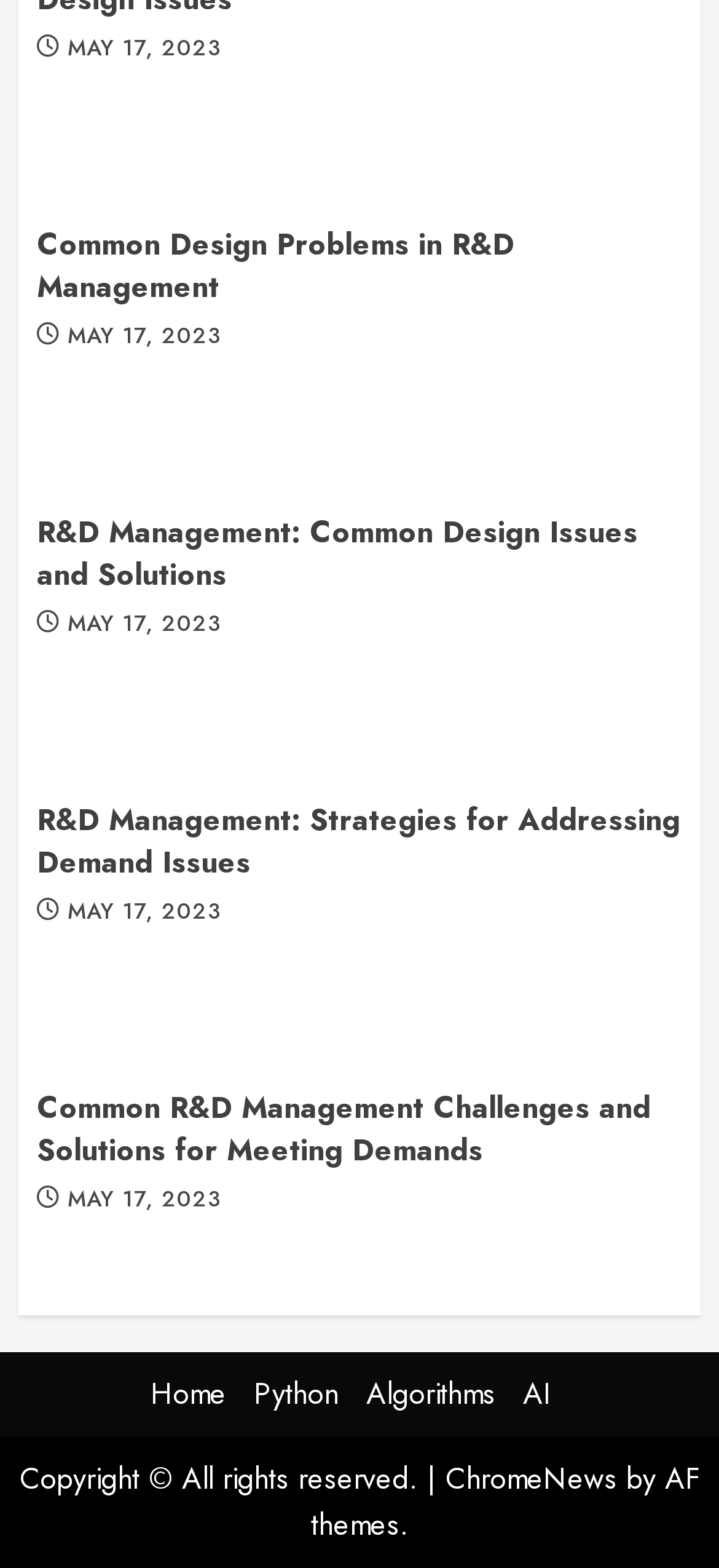Please identify the bounding box coordinates of the element that needs to be clicked to perform the following instruction: "visit ChromeNews".

[0.619, 0.929, 0.858, 0.956]